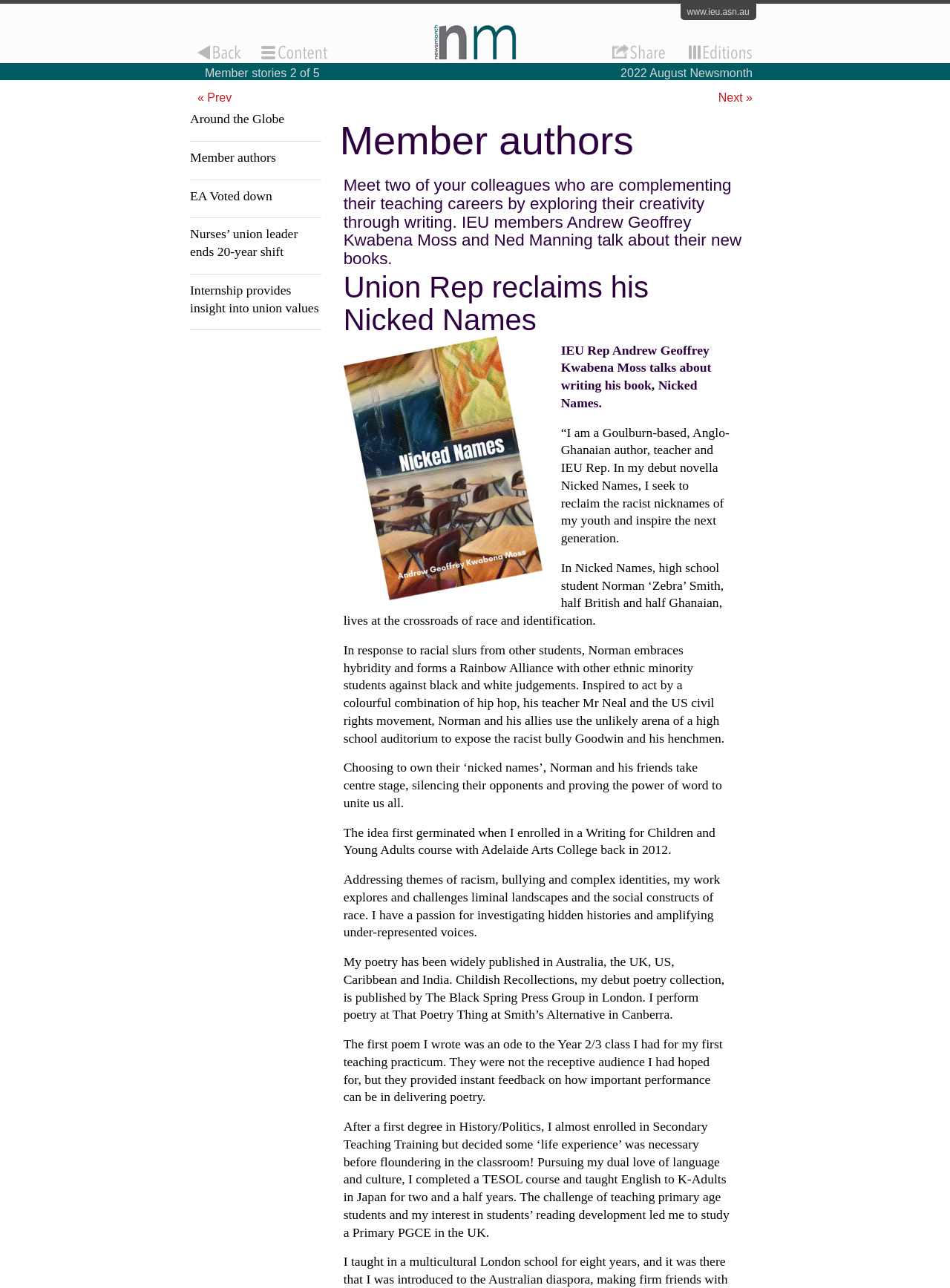Analyze the image and give a detailed response to the question:
What is the theme of the book 'Nicked Names'?

I found the answer by reading the text that mentions 'Addressing themes of racism, bullying and complex identities, my work explores and challenges liminal landscapes and the social constructs of race.' This indicates that the book 'Nicked Names' addresses themes of racism and bullying.